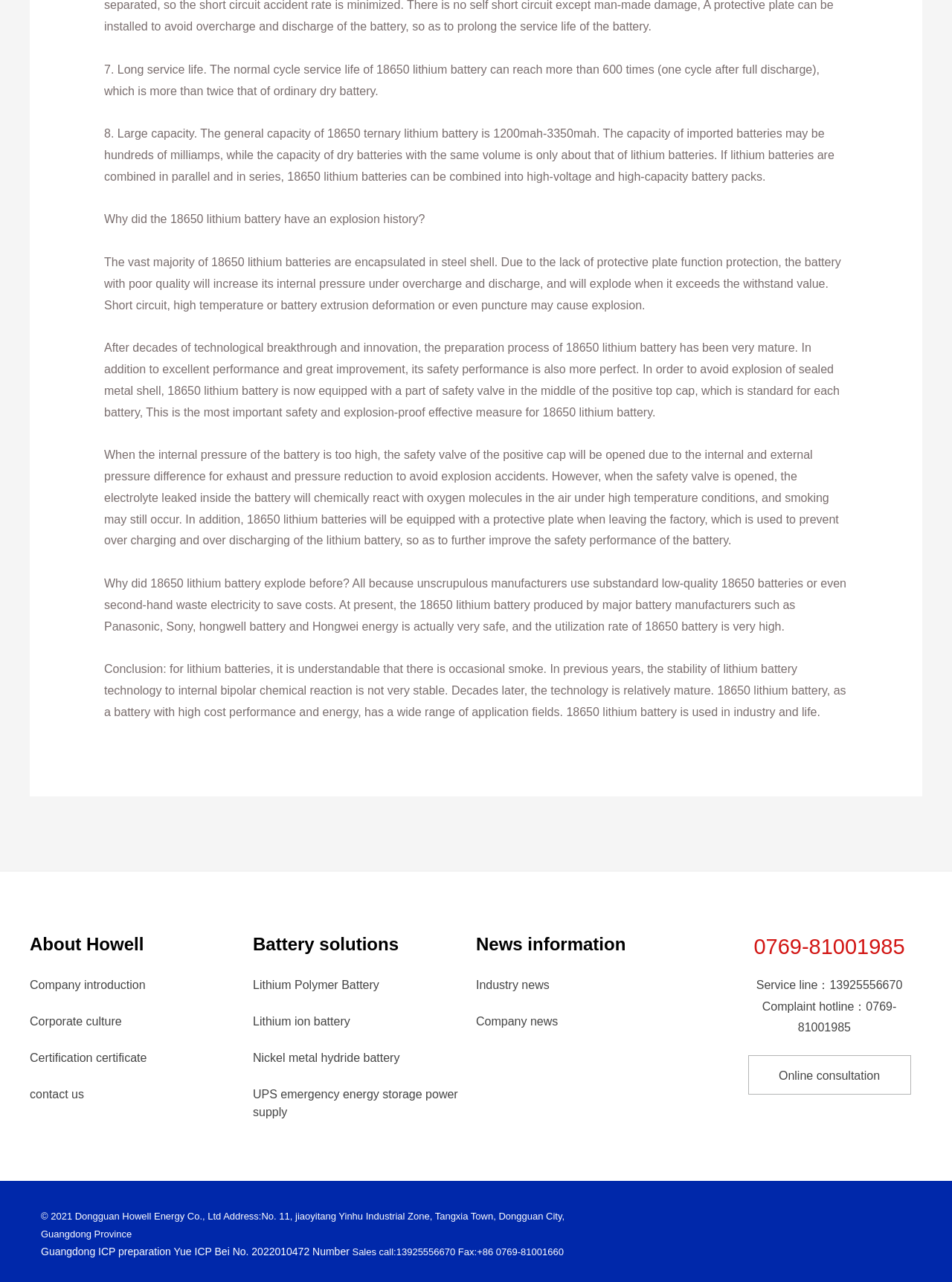What is the function of the safety valve in 18650 lithium battery?
Give a one-word or short phrase answer based on the image.

exhaust and pressure reduction